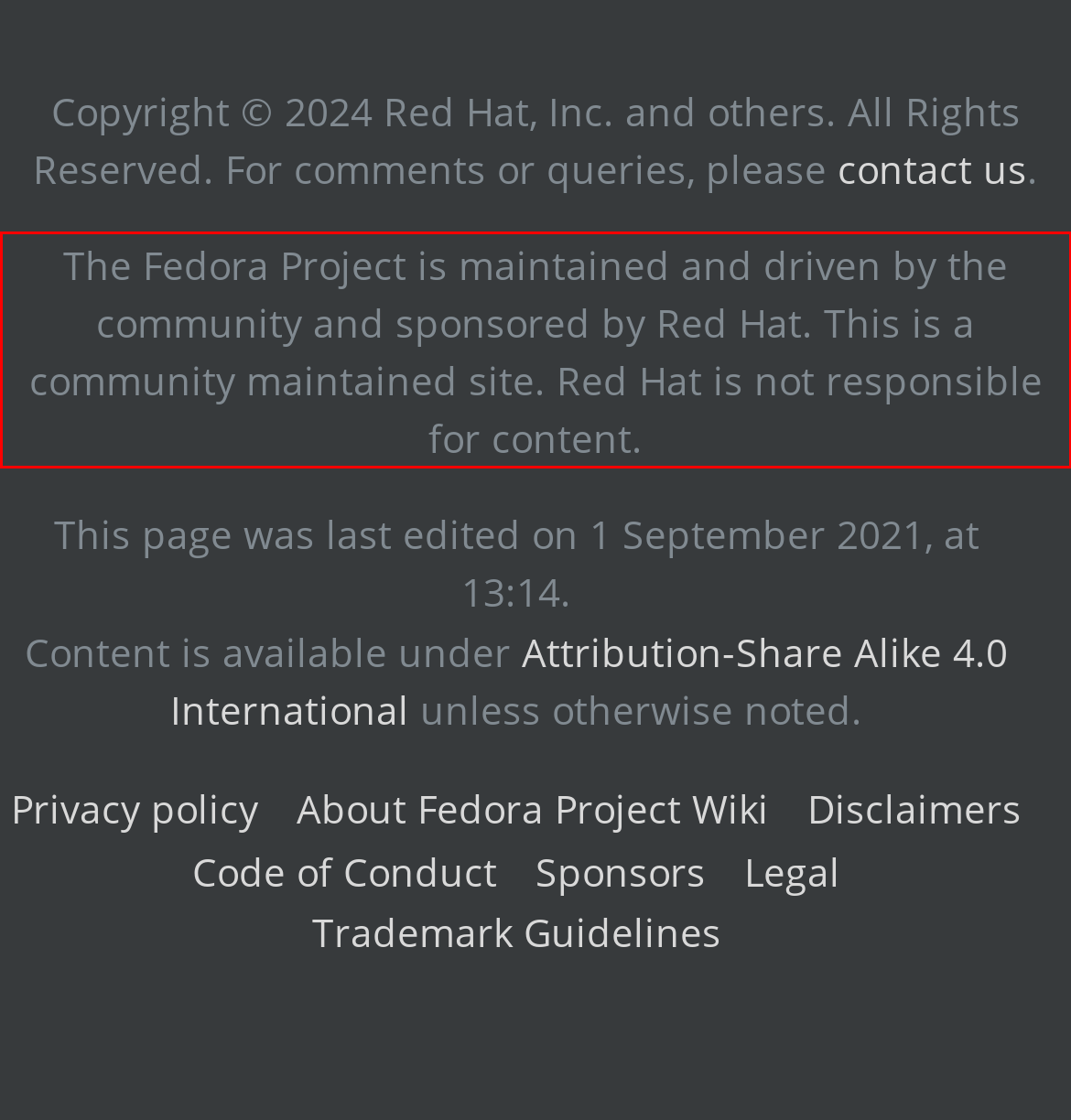Identify the text inside the red bounding box in the provided webpage screenshot and transcribe it.

The Fedora Project is maintained and driven by the community and sponsored by Red Hat. This is a community maintained site. Red Hat is not responsible for content.